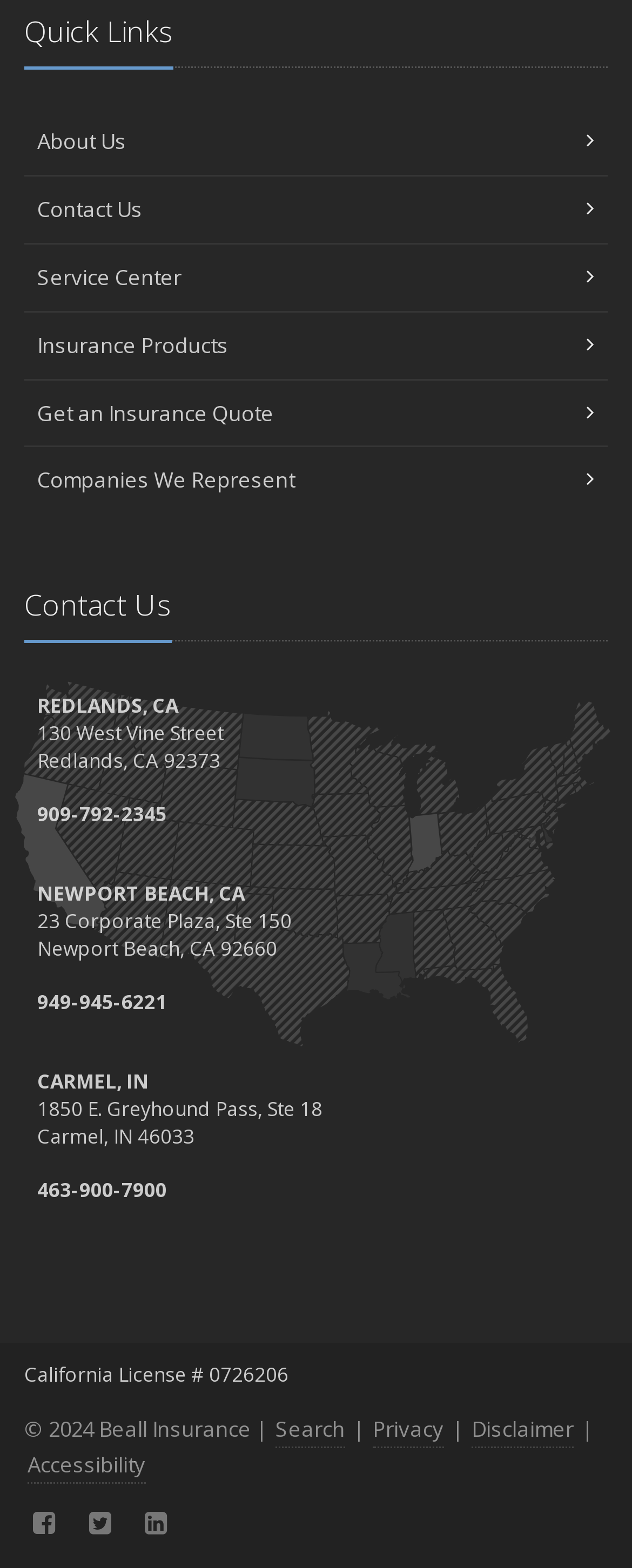Given the element description: "Companies We Represent", predict the bounding box coordinates of this UI element. The coordinates must be four float numbers between 0 and 1, given as [left, top, right, bottom].

[0.038, 0.285, 0.962, 0.328]